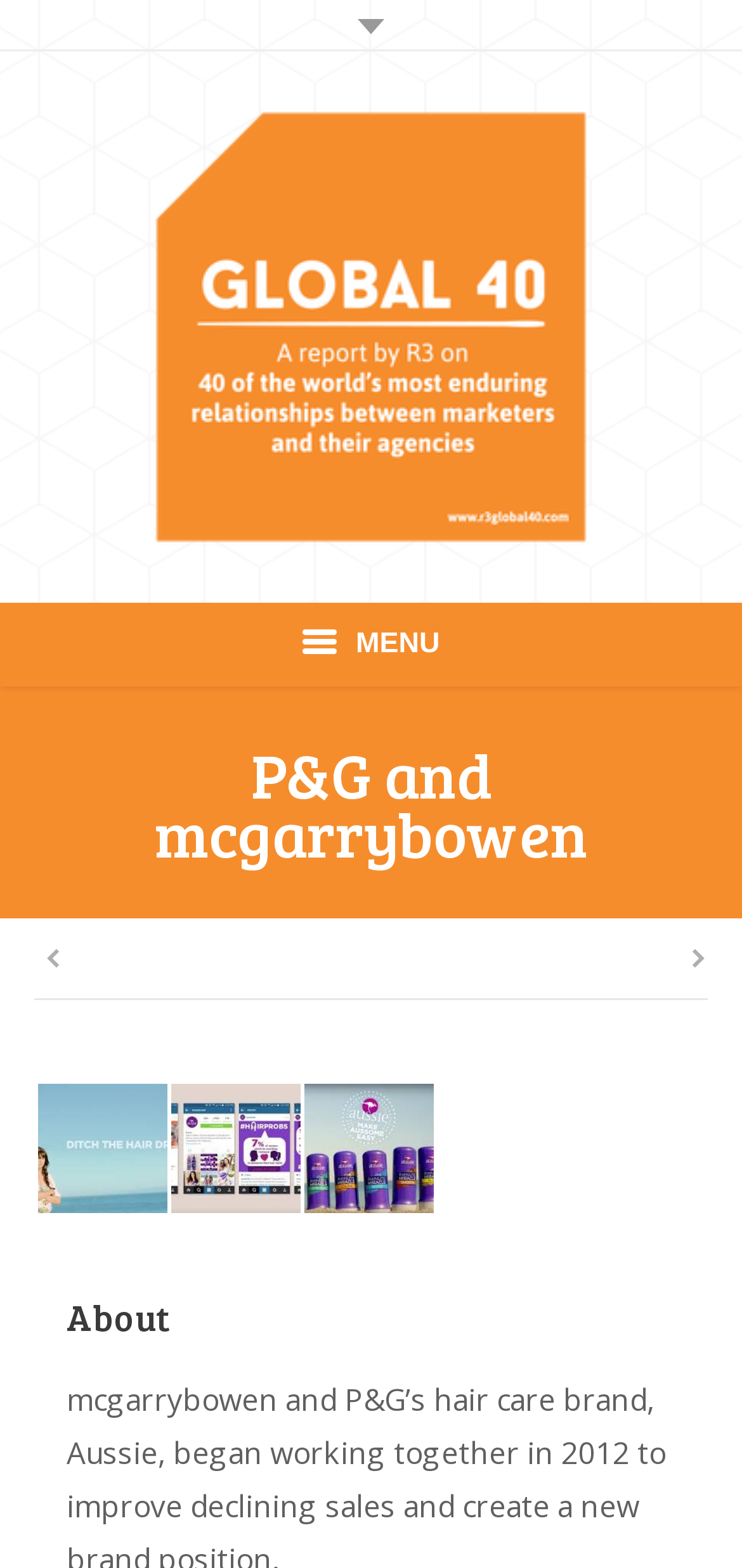Determine and generate the text content of the webpage's headline.

P&G and mcgarrybowen